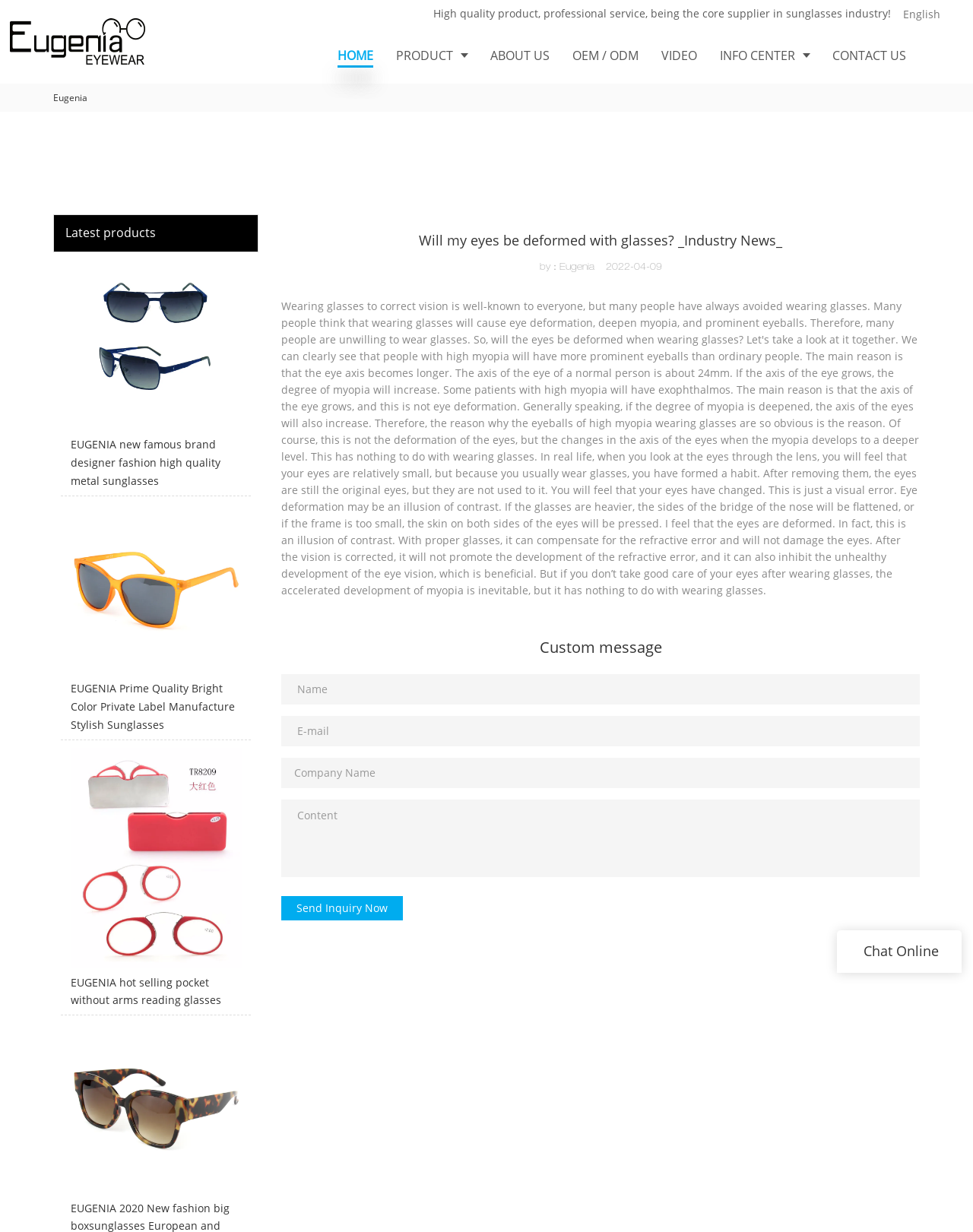What type of products are displayed on the webpage?
Based on the screenshot, respond with a single word or phrase.

Sunglasses